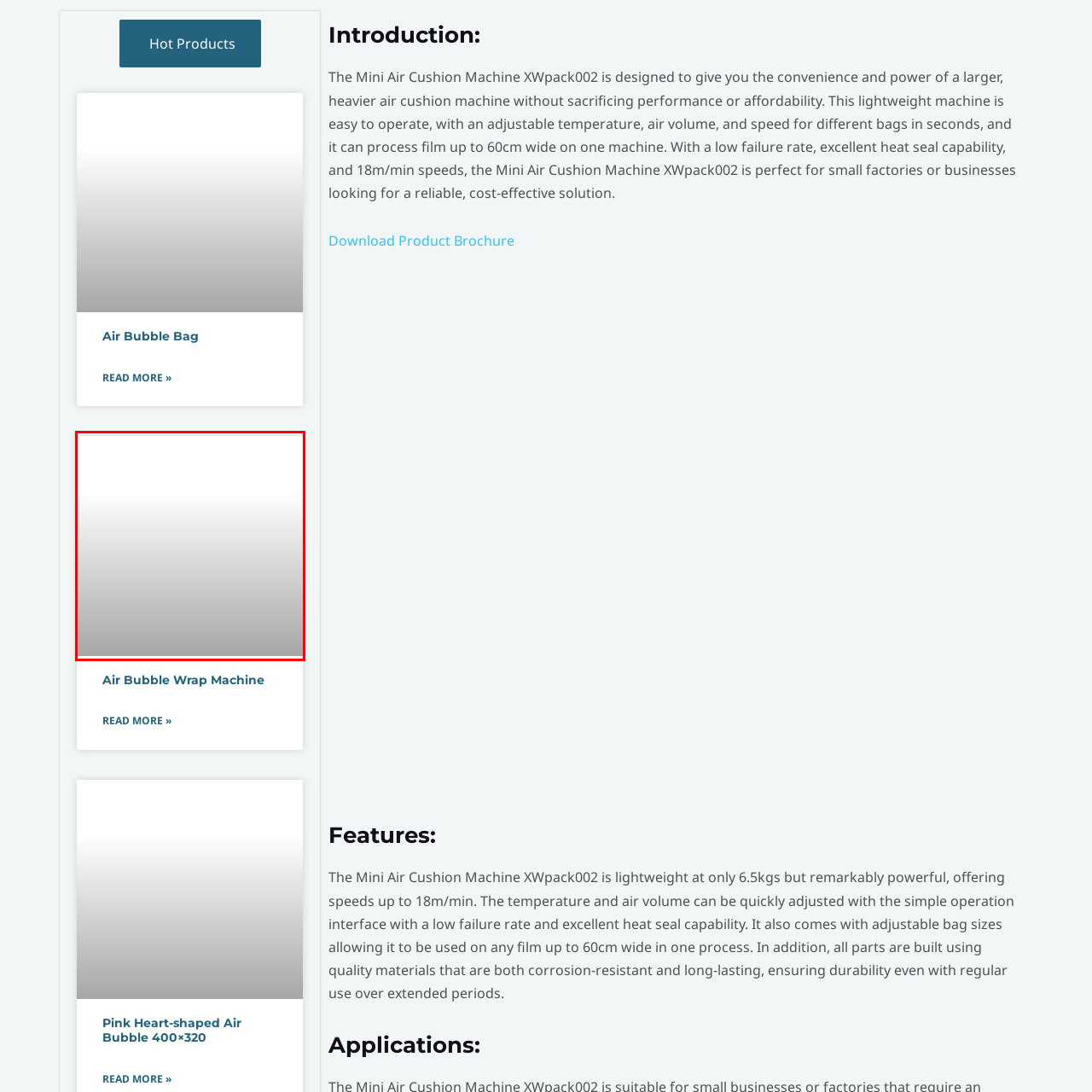Inspect the image surrounded by the red border and give a one-word or phrase answer to the question:
What is the advantage of this machine in terms of bag size?

Versatility